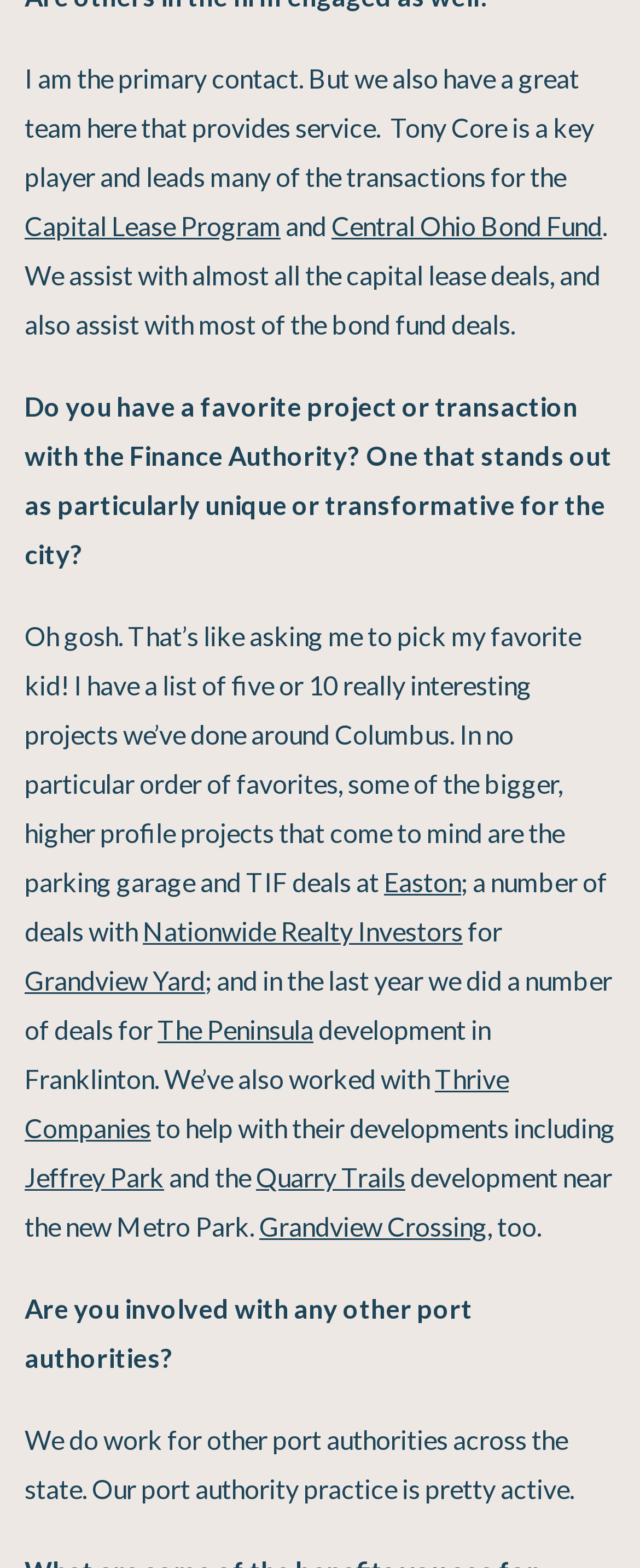What is the name of the company that developed Grandview Yard?
Refer to the screenshot and deliver a thorough answer to the question presented.

According to the text, Nationwide Realty Investors is the company that developed Grandview Yard, which is a specific development mentioned in the text.